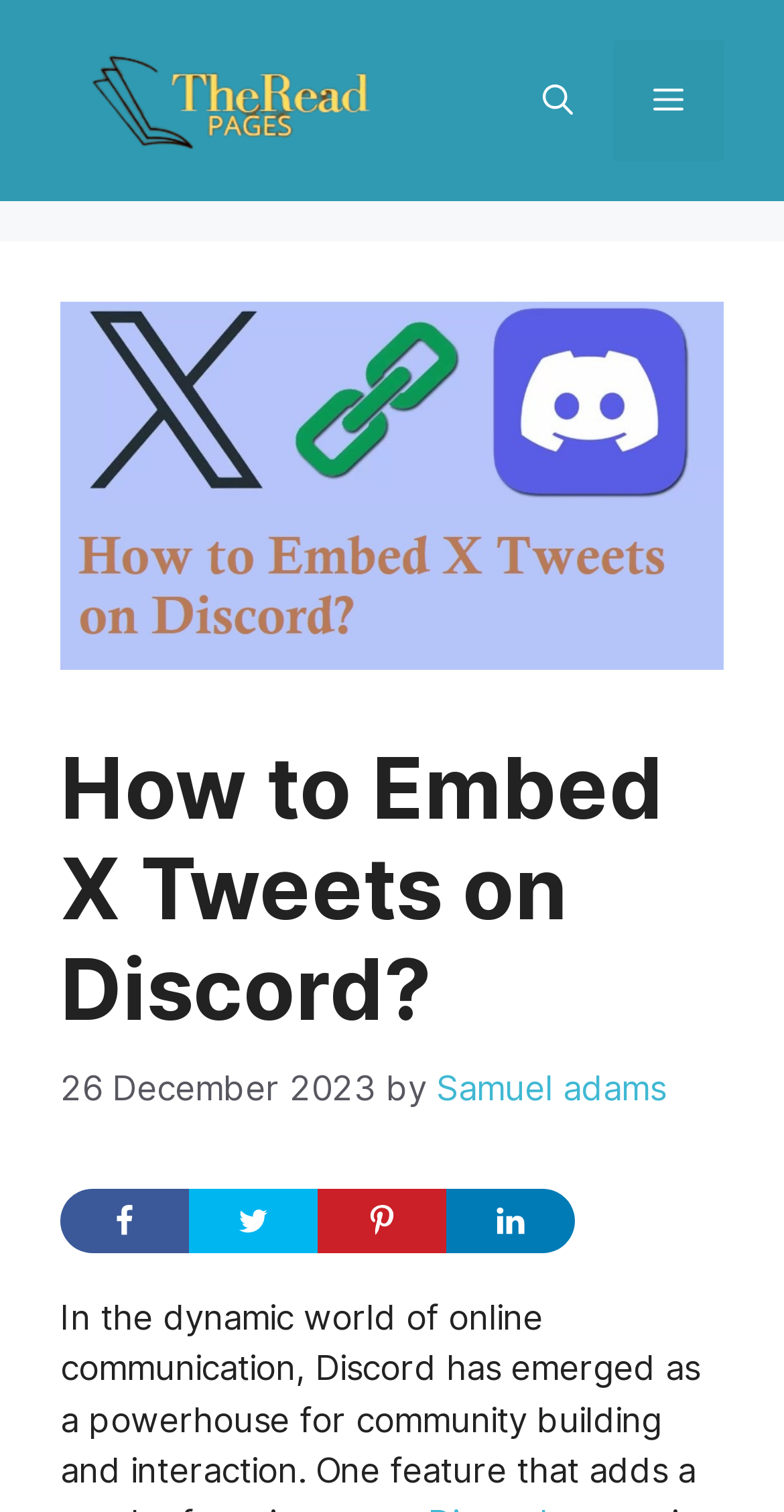Can you find the bounding box coordinates for the element to click on to achieve the instruction: "Read the article"?

[0.077, 0.488, 0.923, 0.689]